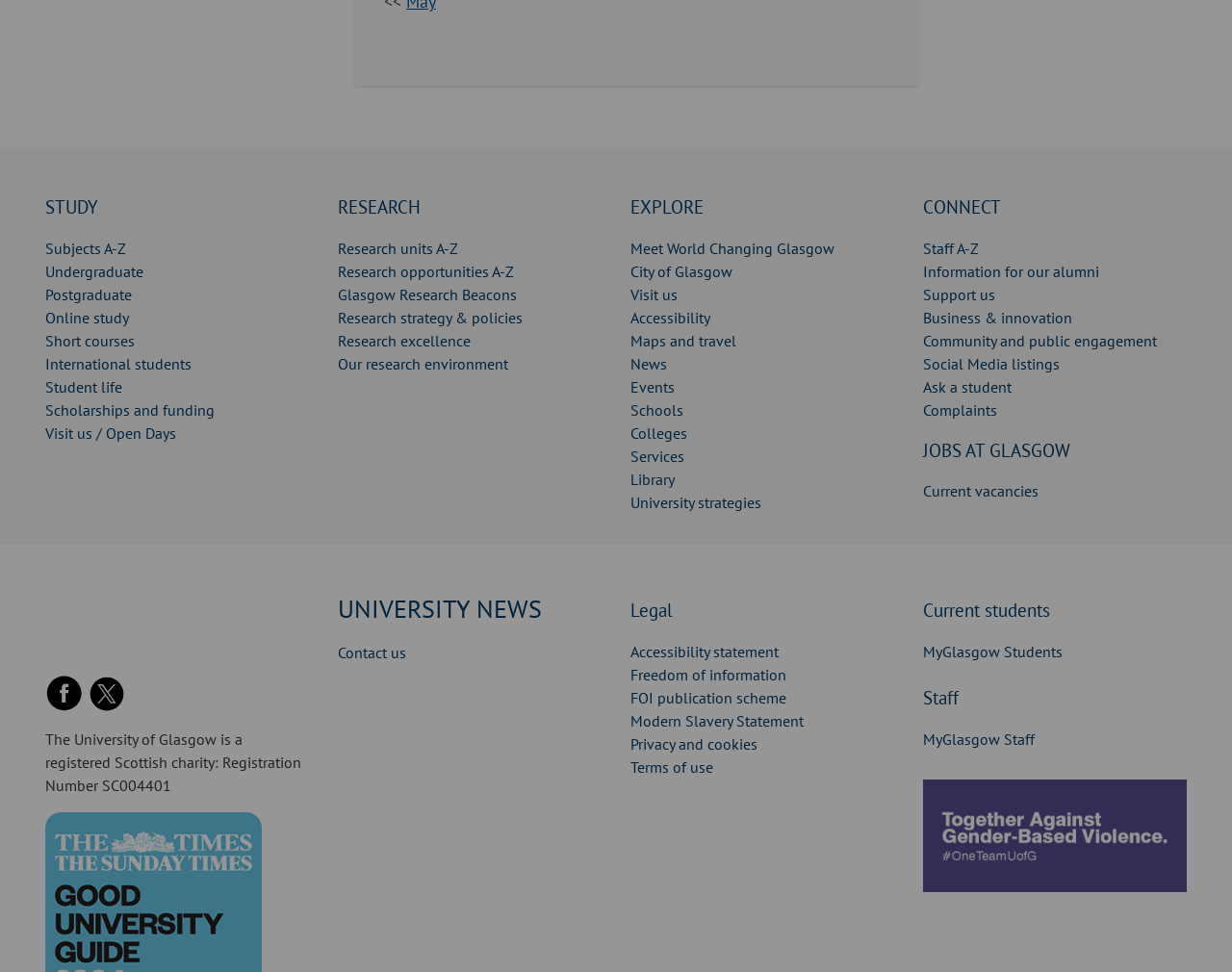Can you show the bounding box coordinates of the region to click on to complete the task described in the instruction: "Explore Research units A-Z"?

[0.274, 0.245, 0.372, 0.265]